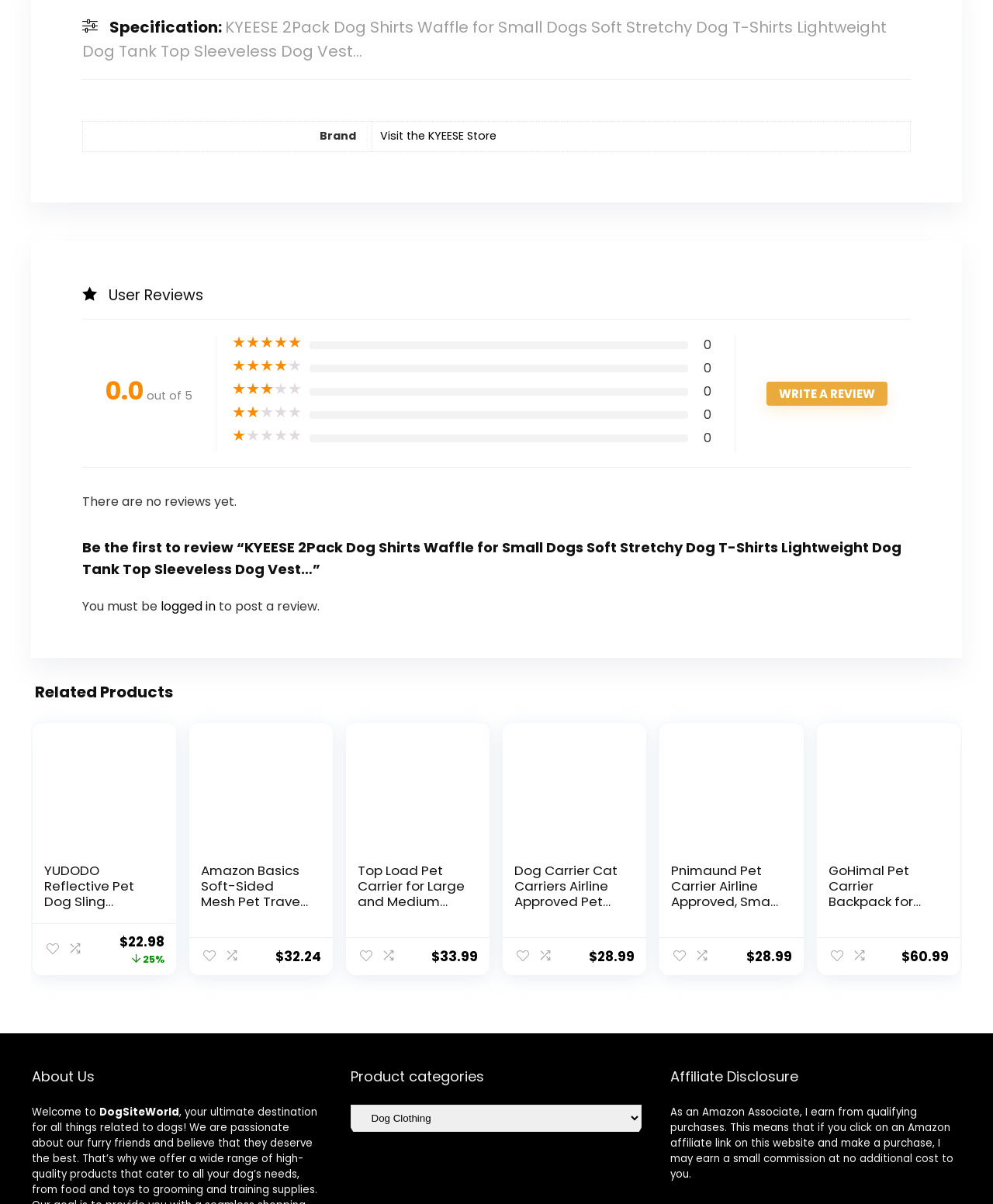Identify the bounding box coordinates of the clickable region necessary to fulfill the following instruction: "Visit the KYEESE Store". The bounding box coordinates should be four float numbers between 0 and 1, i.e., [left, top, right, bottom].

[0.383, 0.107, 0.5, 0.119]